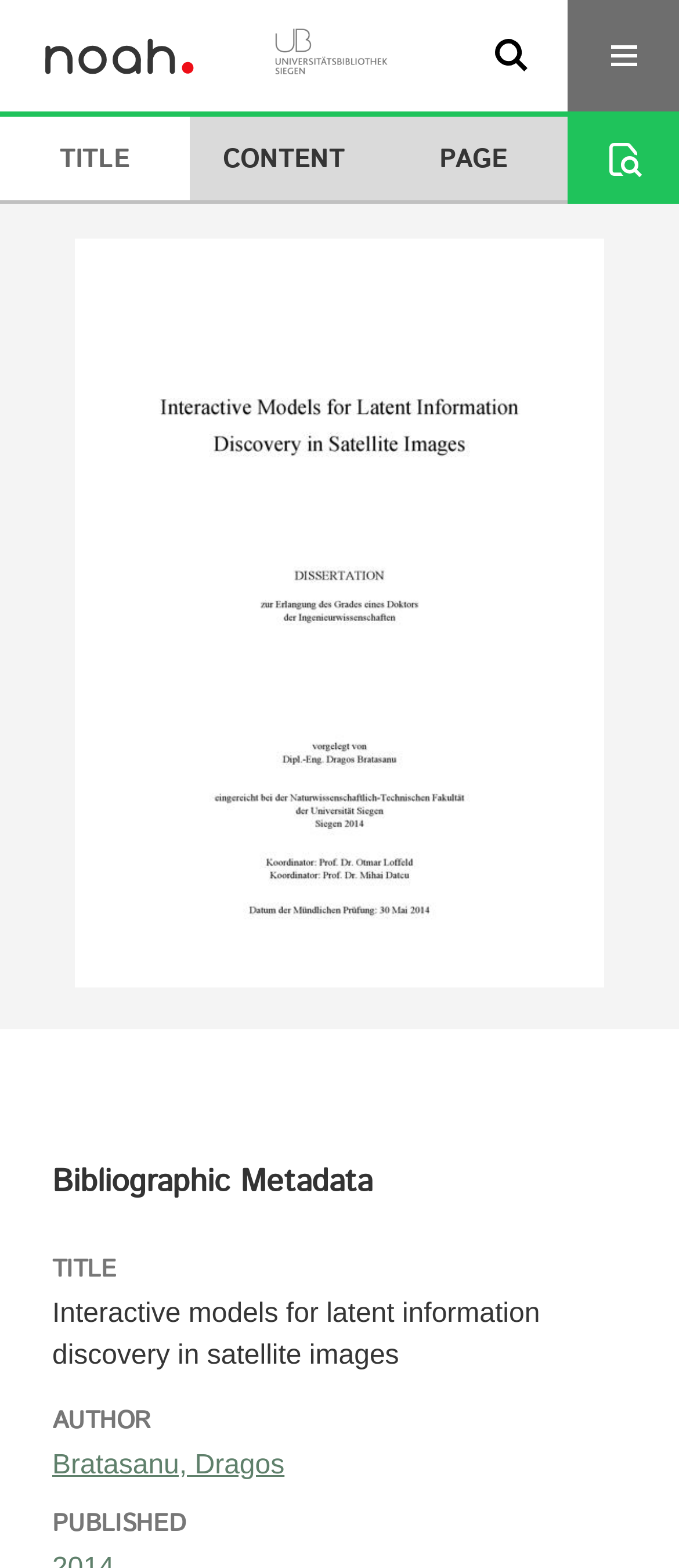Provide a thorough description of the webpage's content and layout.

The webpage appears to be a digital library catalog page, specifically showcasing a thesis titled "Interactive models for latent information discovery in satellite images" by author Bratasanu, Dragos, published in 2014.

At the top left, there is a link with no text, followed by another link with an image. On the top right, there is an "OK" button and a "Menu" button. Below these elements, there are three links: "TITLE", "CONTENT", and "PAGE", which are likely navigation links.

Further down, there is a button labeled "Search the document" and a link labeled "Go to page" with an accompanying image. The majority of the page is dedicated to displaying bibliographic metadata, including the title, author, and publication date of the thesis.

The bibliographic metadata section is headed by a heading element labeled "Bibliographic Metadata". Below this heading, there are three static text elements displaying the title, author, and publication date of the thesis, respectively. The author's name, "Bratasanu, Dragos", is also a clickable link.